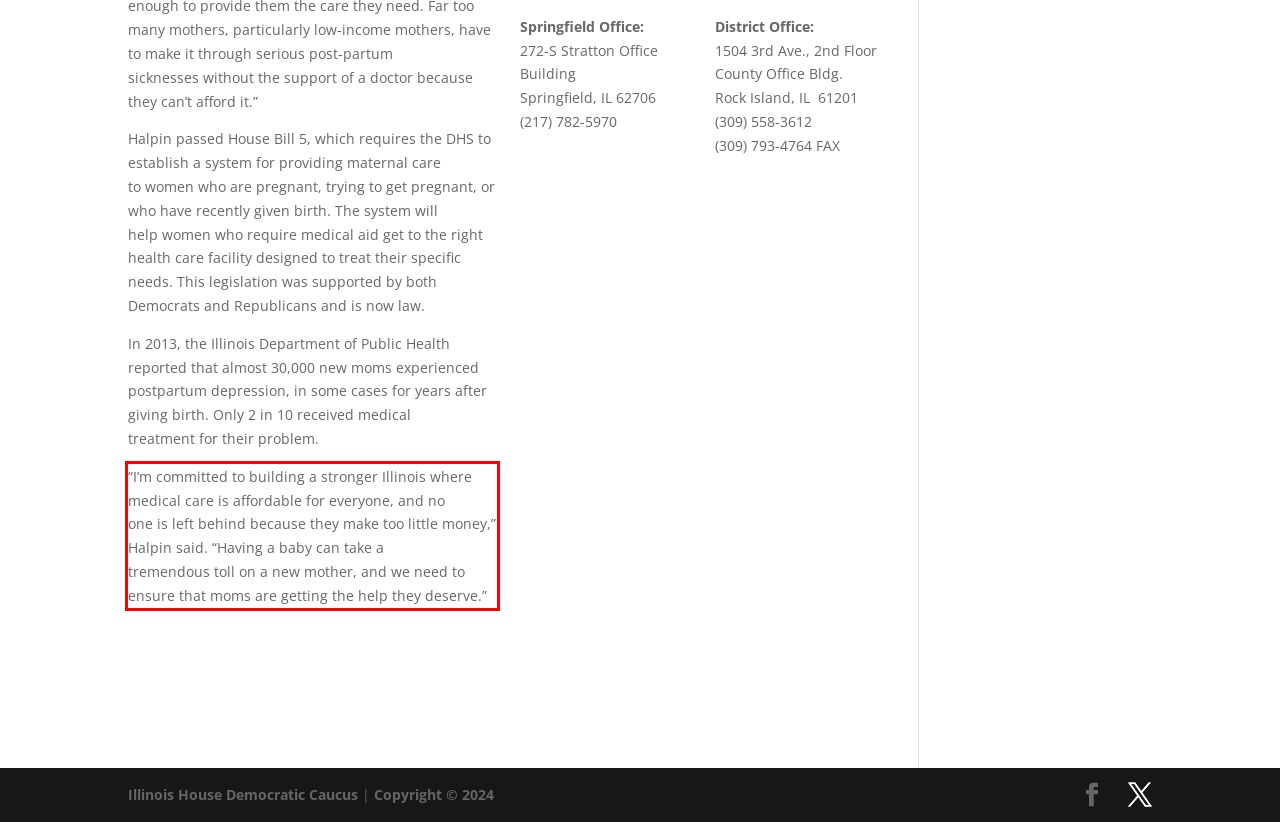Identify the text inside the red bounding box on the provided webpage screenshot by performing OCR.

“I’m committed to building a stronger Illinois where medical care is affordable for everyone, and no one is left behind because they make too little money,” Halpin said. “Having a baby can take a tremendous toll on a new mother, and we need to ensure that moms are getting the help they deserve.”